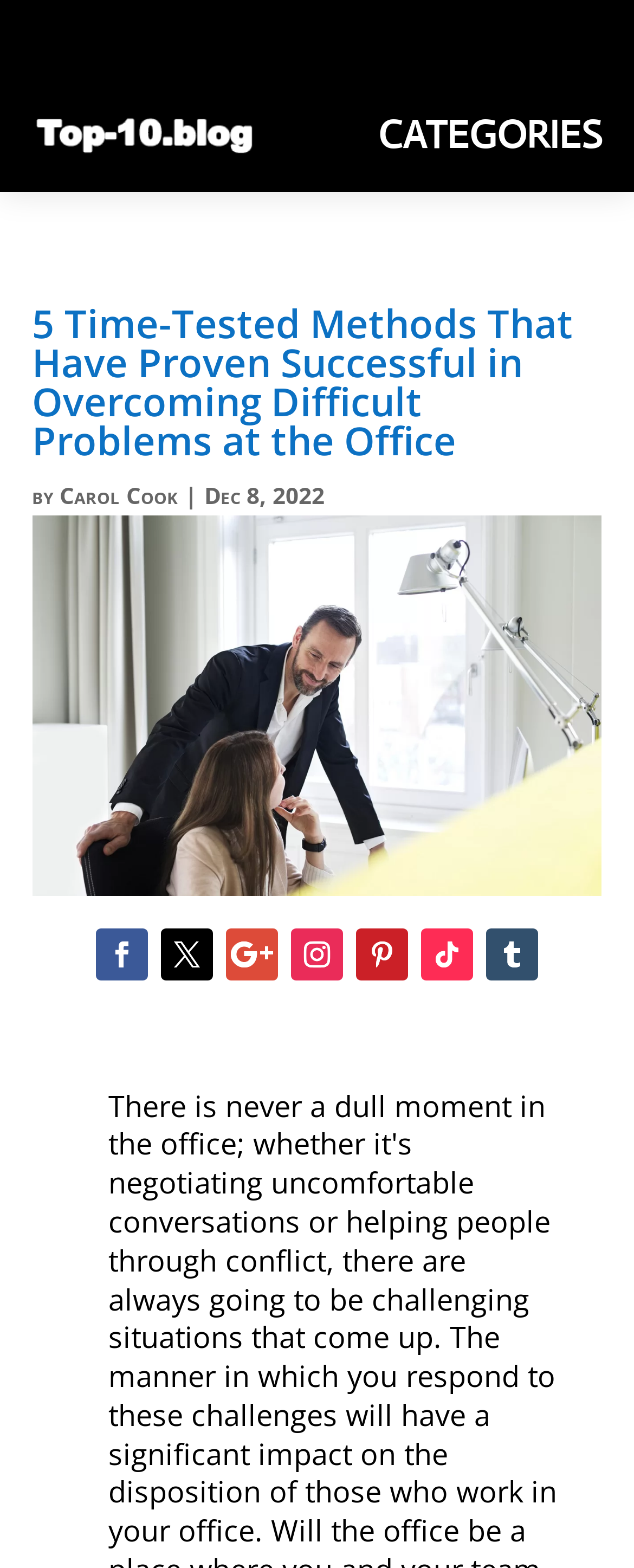Determine the bounding box coordinates for the area that should be clicked to carry out the following instruction: "click the share button".

[0.151, 0.592, 0.233, 0.625]